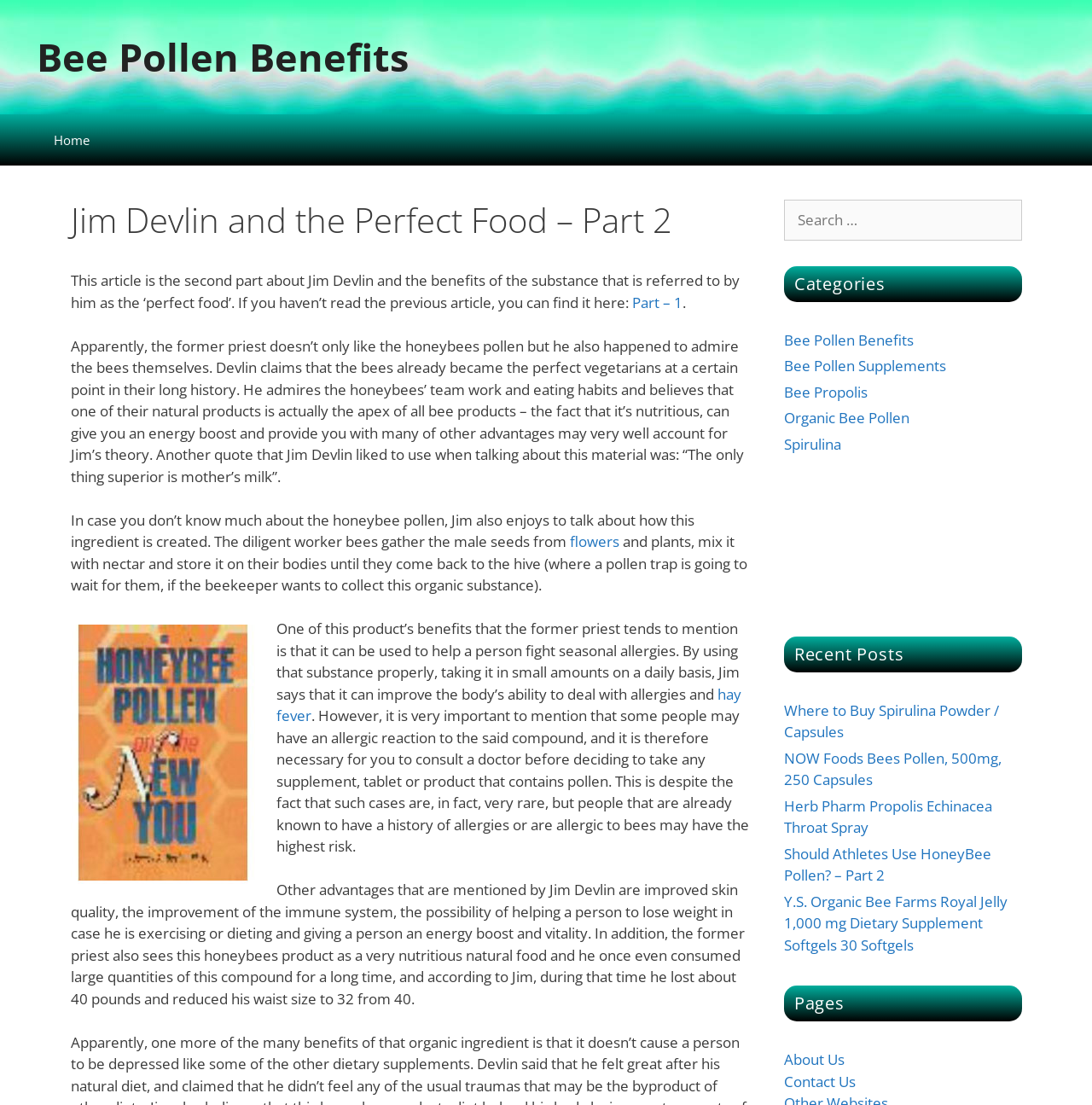Please indicate the bounding box coordinates of the element's region to be clicked to achieve the instruction: "Click on the 'Bee Pollen Benefits' category". Provide the coordinates as four float numbers between 0 and 1, i.e., [left, top, right, bottom].

[0.718, 0.298, 0.837, 0.316]